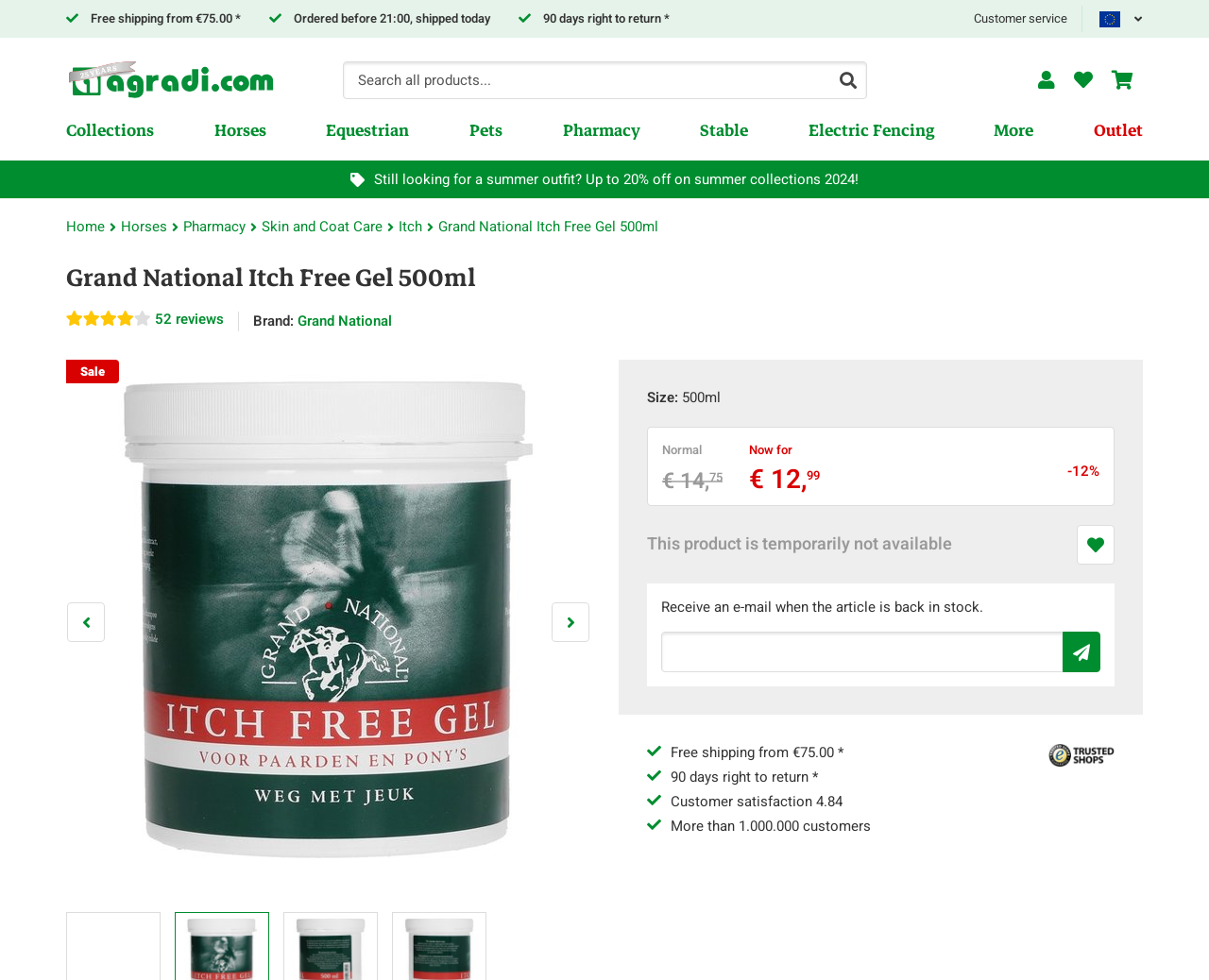Provide a brief response in the form of a single word or phrase:
What is the discount percentage?

12%